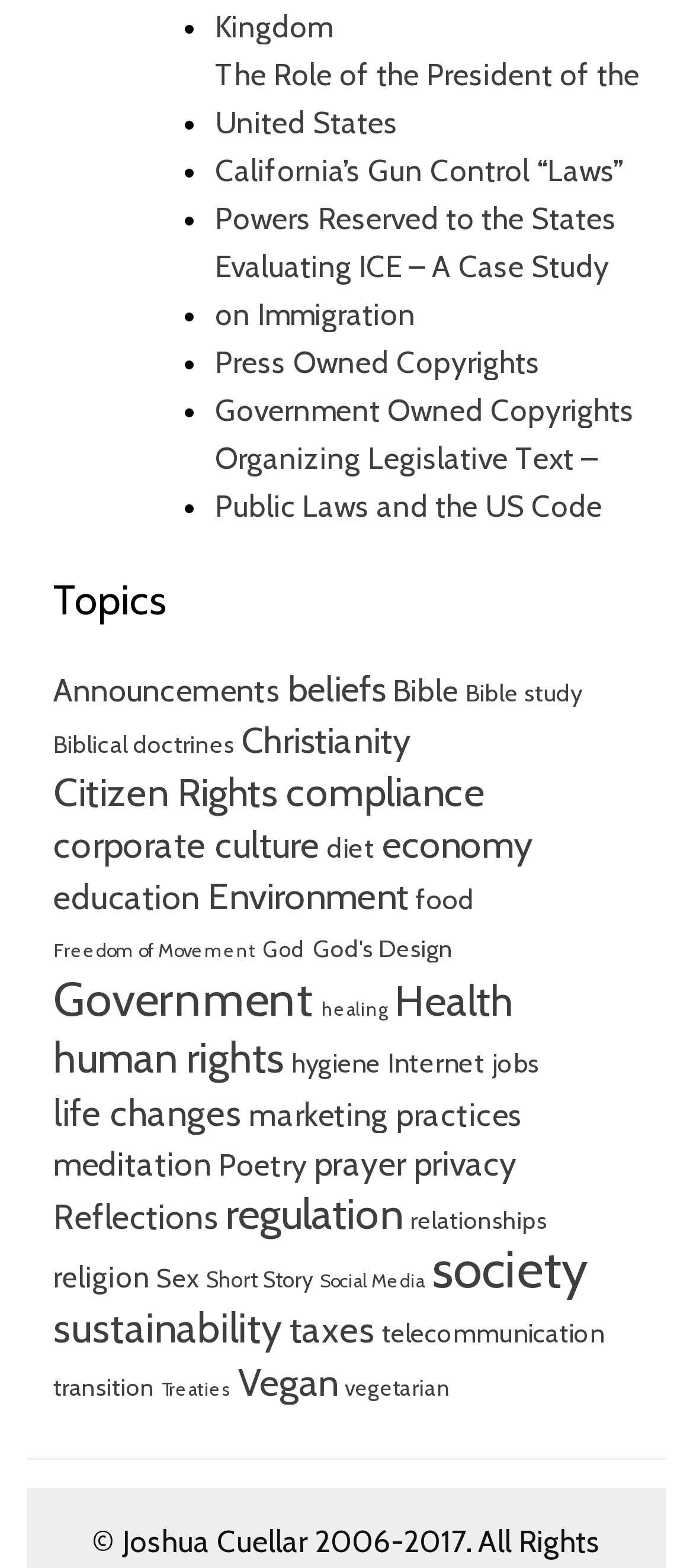Bounding box coordinates are specified in the format (top-left x, top-left y, bottom-right x, bottom-right y). All values are floating point numbers bounded between 0 and 1. Please provide the bounding box coordinate of the region this sentence describes: relationships

[0.592, 0.763, 0.79, 0.794]